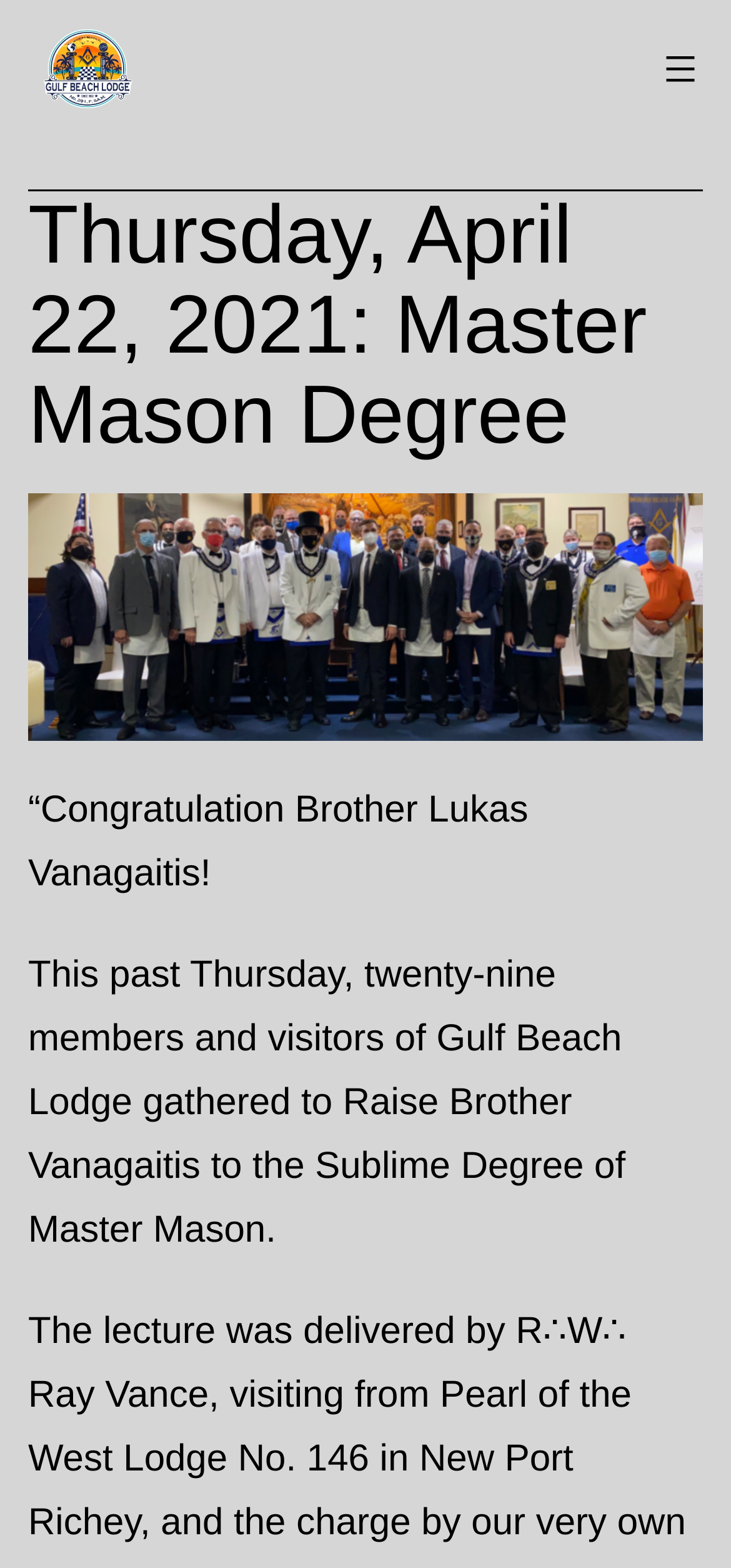Based on the image, please elaborate on the answer to the following question:
How many visitors attended the event?

The text only mentions 'twenty-nine members and visitors' but does not provide a separate count for visitors, so it is not possible to determine the exact number of visitors.